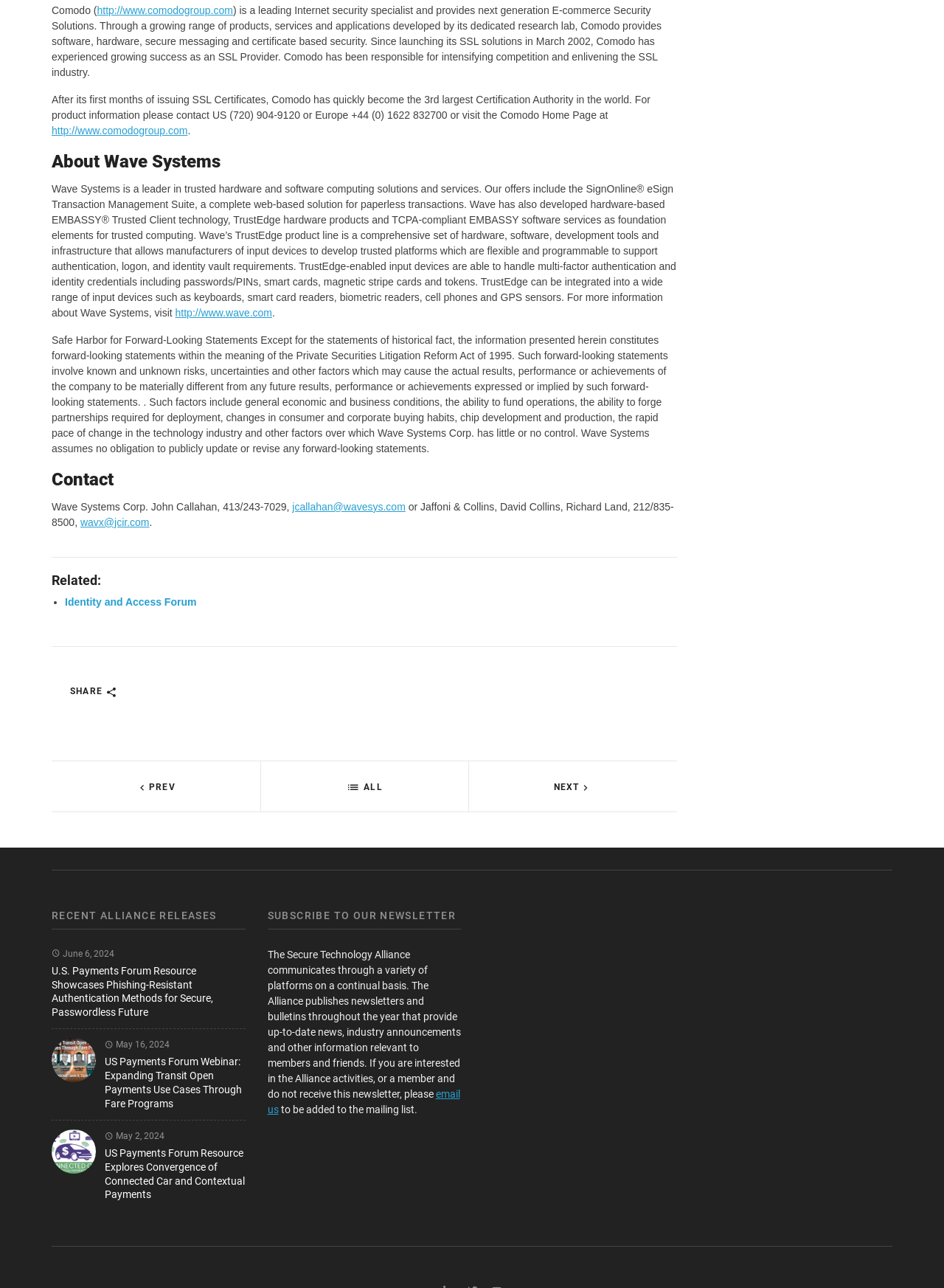Pinpoint the bounding box coordinates of the element you need to click to execute the following instruction: "visit Comodo Home Page". The bounding box should be represented by four float numbers between 0 and 1, in the format [left, top, right, bottom].

[0.055, 0.097, 0.199, 0.106]